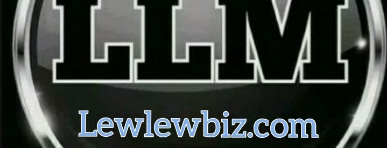What is the color of the 'LLM' logo?
Using the picture, provide a one-word or short phrase answer.

black